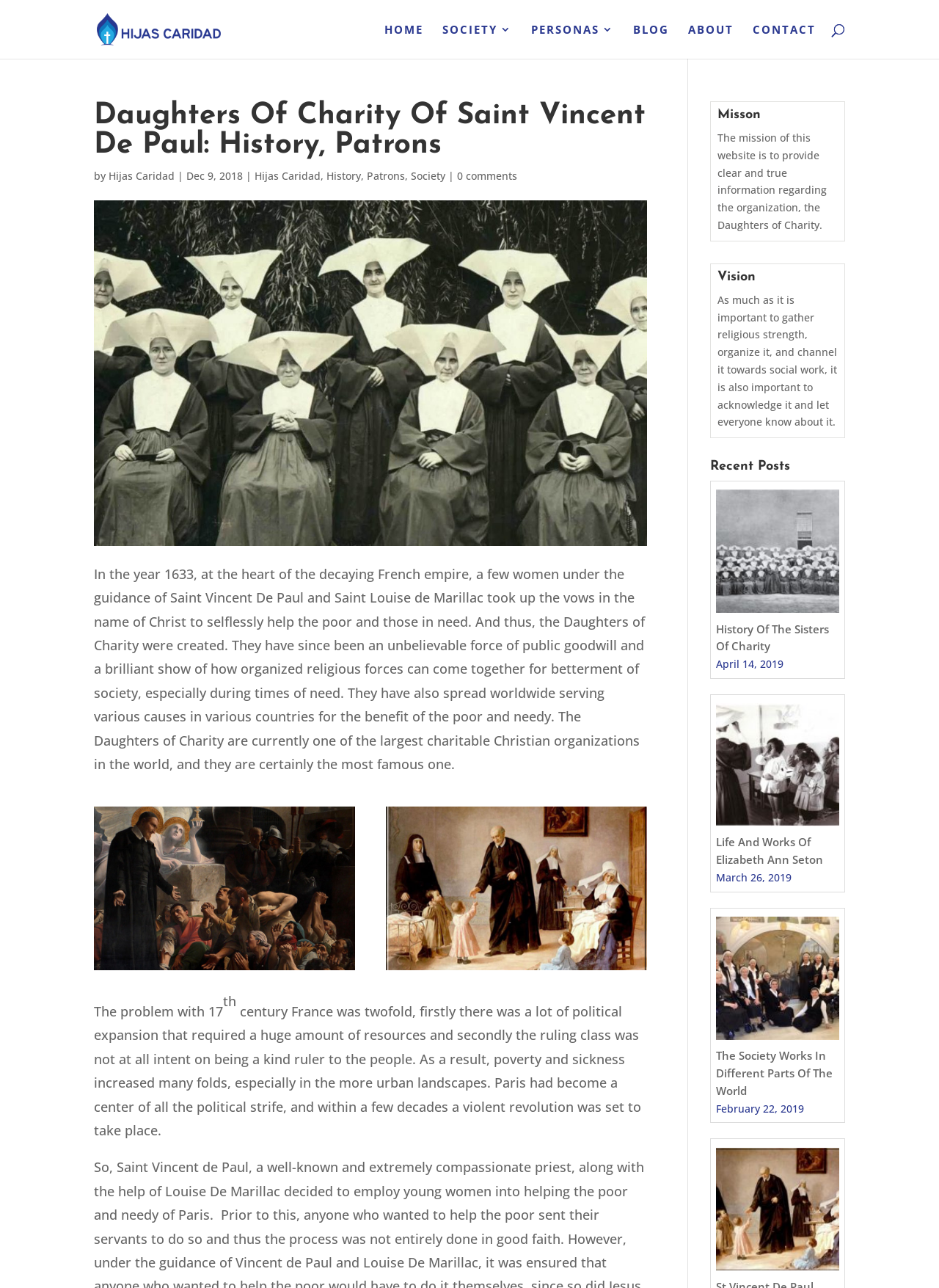What is the name of the saint who guided the Daughters of Charity?
Using the image as a reference, answer with just one word or a short phrase.

Saint Vincent De Paul